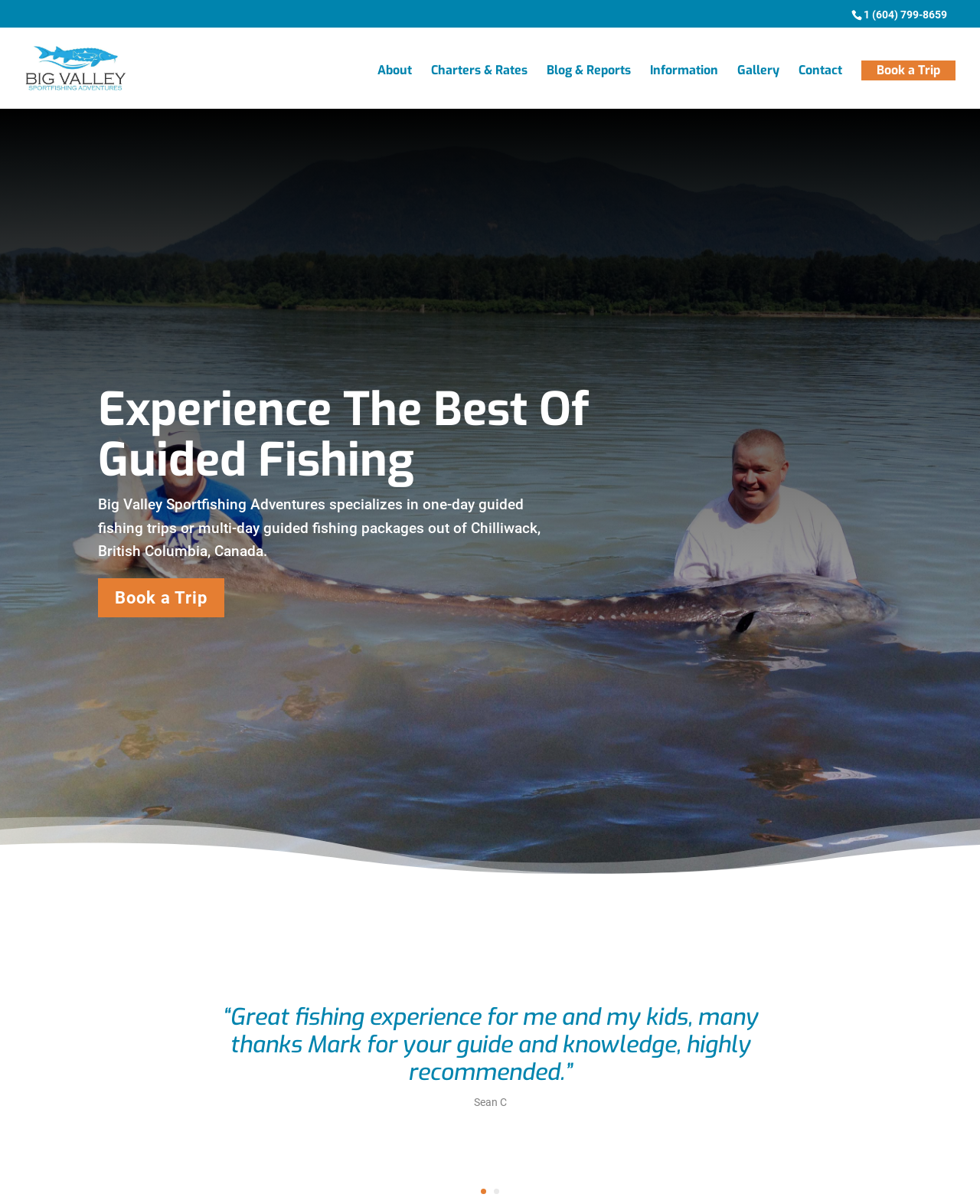Please determine the bounding box coordinates of the element to click on in order to accomplish the following task: "Book a fishing trip". Ensure the coordinates are four float numbers ranging from 0 to 1, i.e., [left, top, right, bottom].

[0.879, 0.05, 0.975, 0.067]